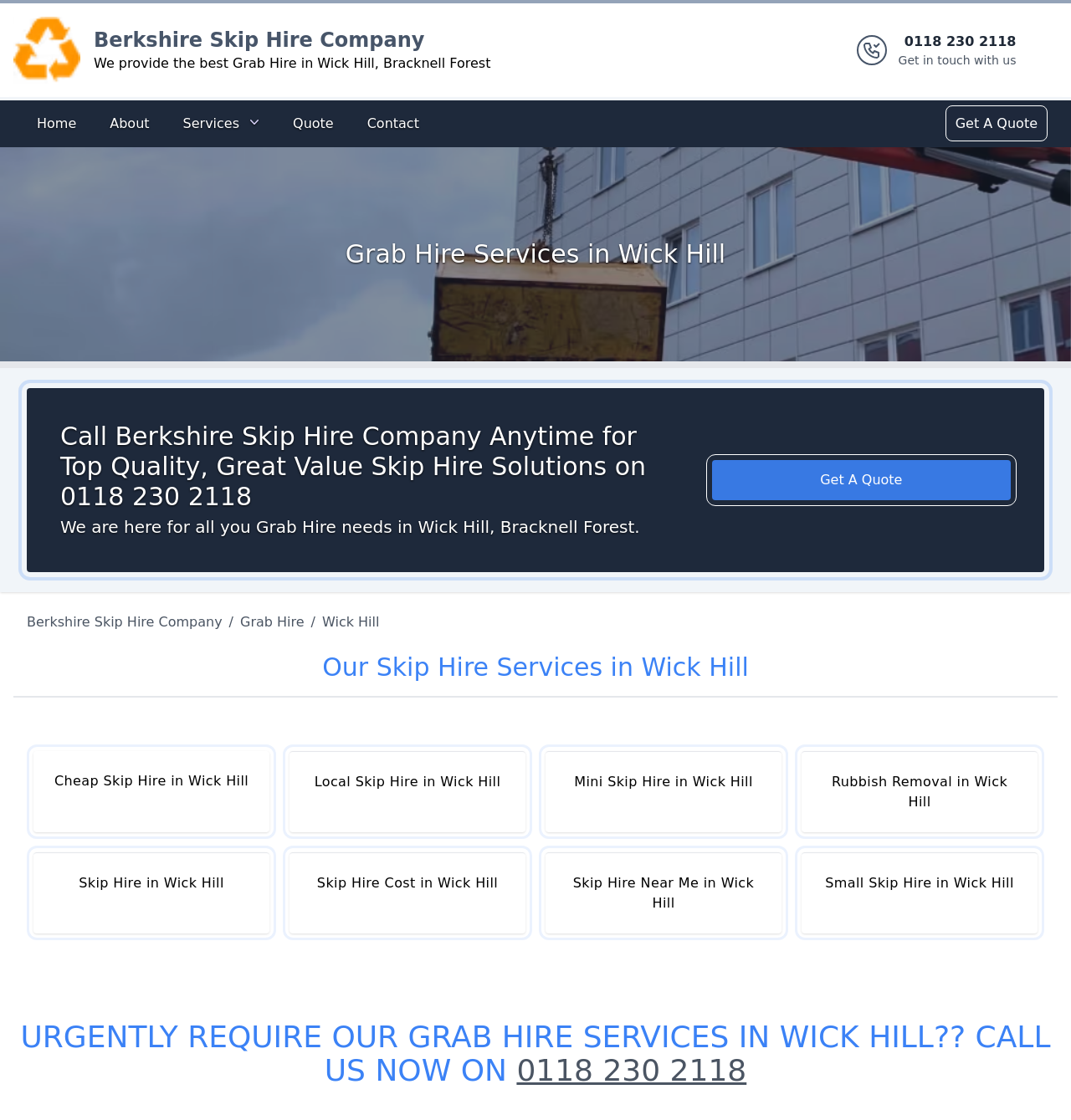What services does Berkshire Skip Hire Company provide in Wick Hill?
From the image, respond with a single word or phrase.

Grab Hire